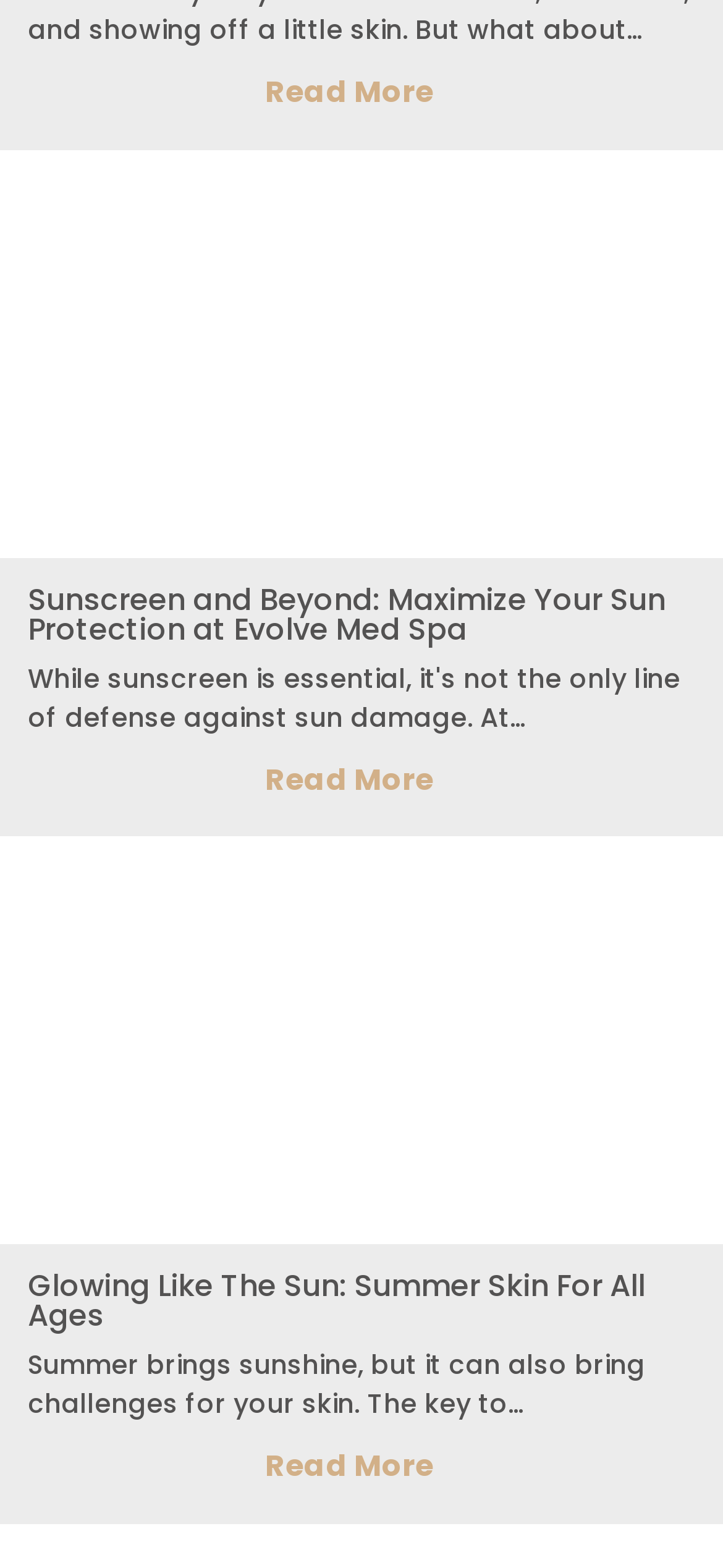From the screenshot, find the bounding box of the UI element matching this description: "Read More". Supply the bounding box coordinates in the form [left, top, right, bottom], each a float between 0 and 1.

[0.367, 0.044, 0.633, 0.074]